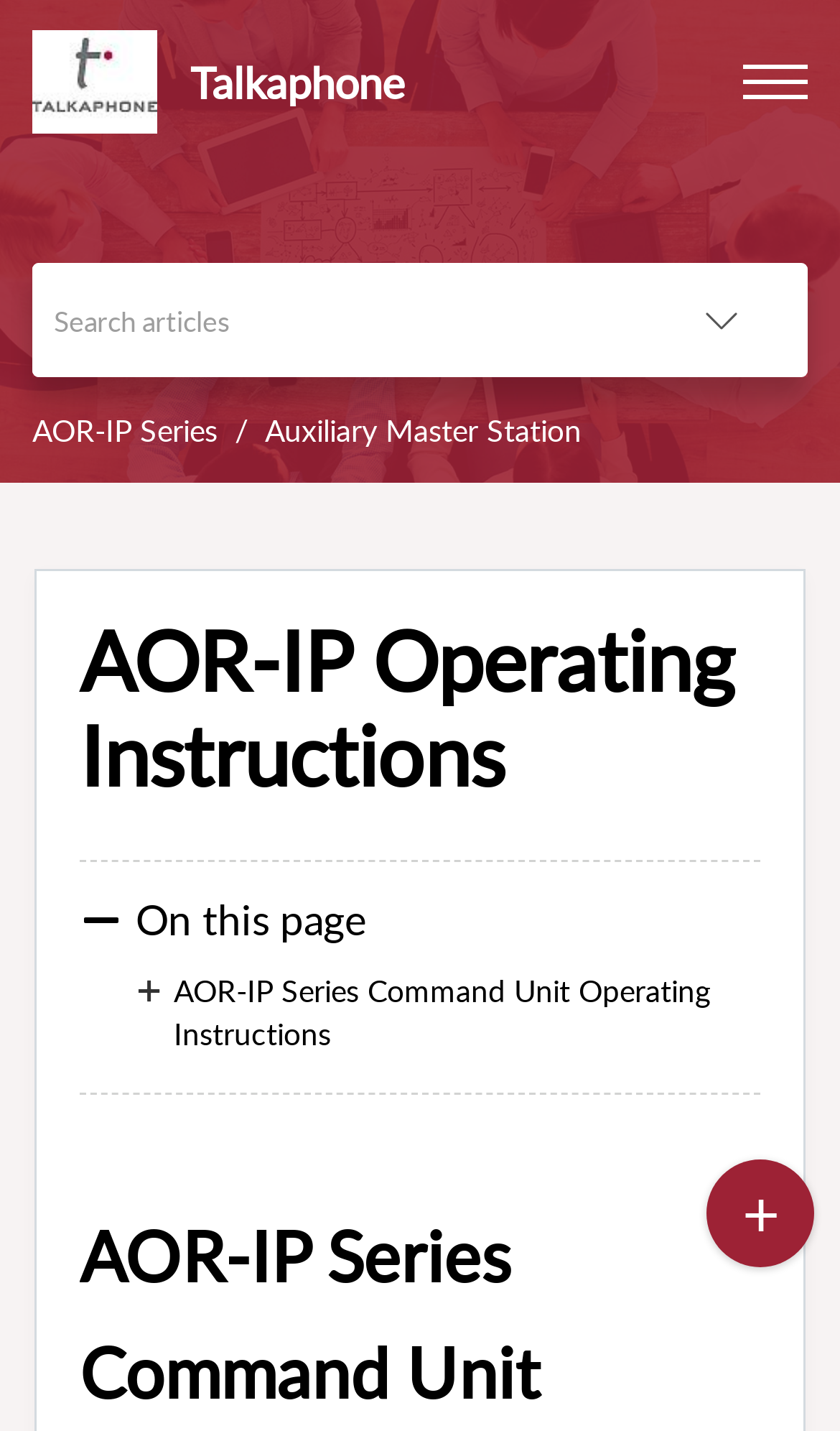Please specify the coordinates of the bounding box for the element that should be clicked to carry out this instruction: "search articles". The coordinates must be four float numbers between 0 and 1, formatted as [left, top, right, bottom].

[0.038, 0.184, 0.756, 0.264]